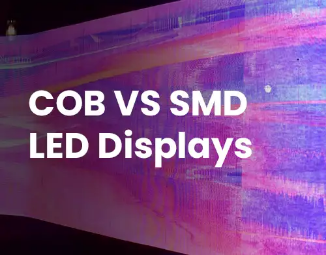Respond with a single word or phrase to the following question:
What is the purpose of the visual comparison?

To aid understanding